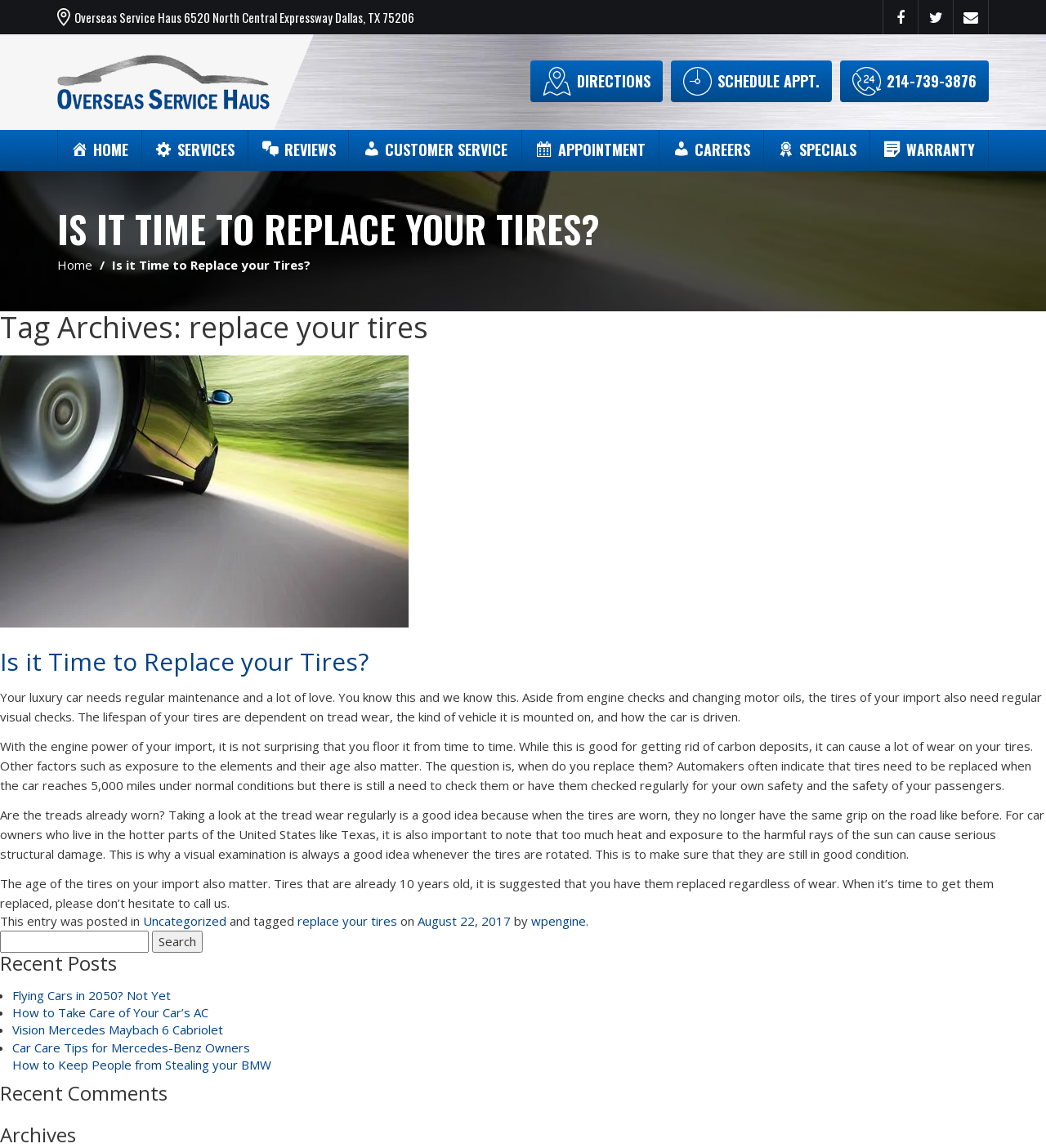Utilize the details in the image to give a detailed response to the question: How many recent posts are listed on the webpage?

I counted the number of recent posts by looking at the links with IDs 171-179, which are all part of the recent posts section.